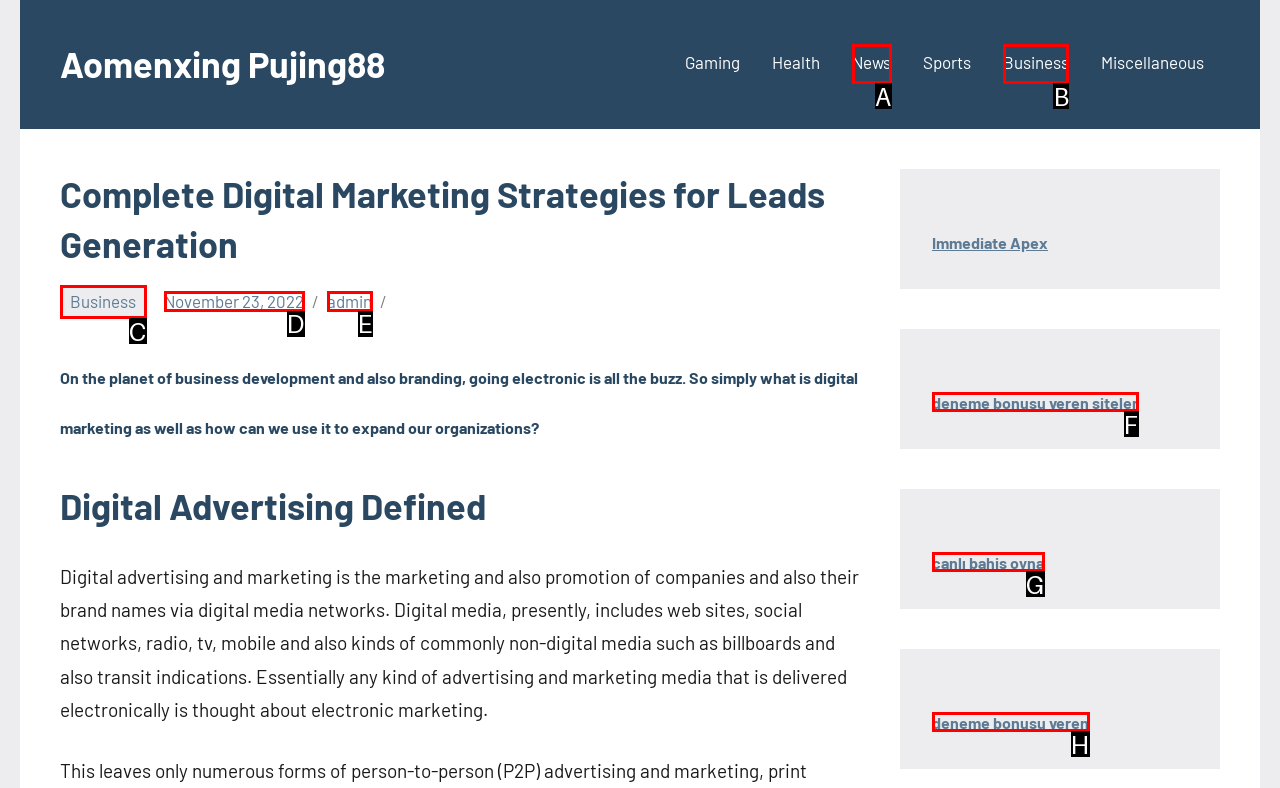Point out which HTML element you should click to fulfill the task: Explore Business.
Provide the option's letter from the given choices.

B